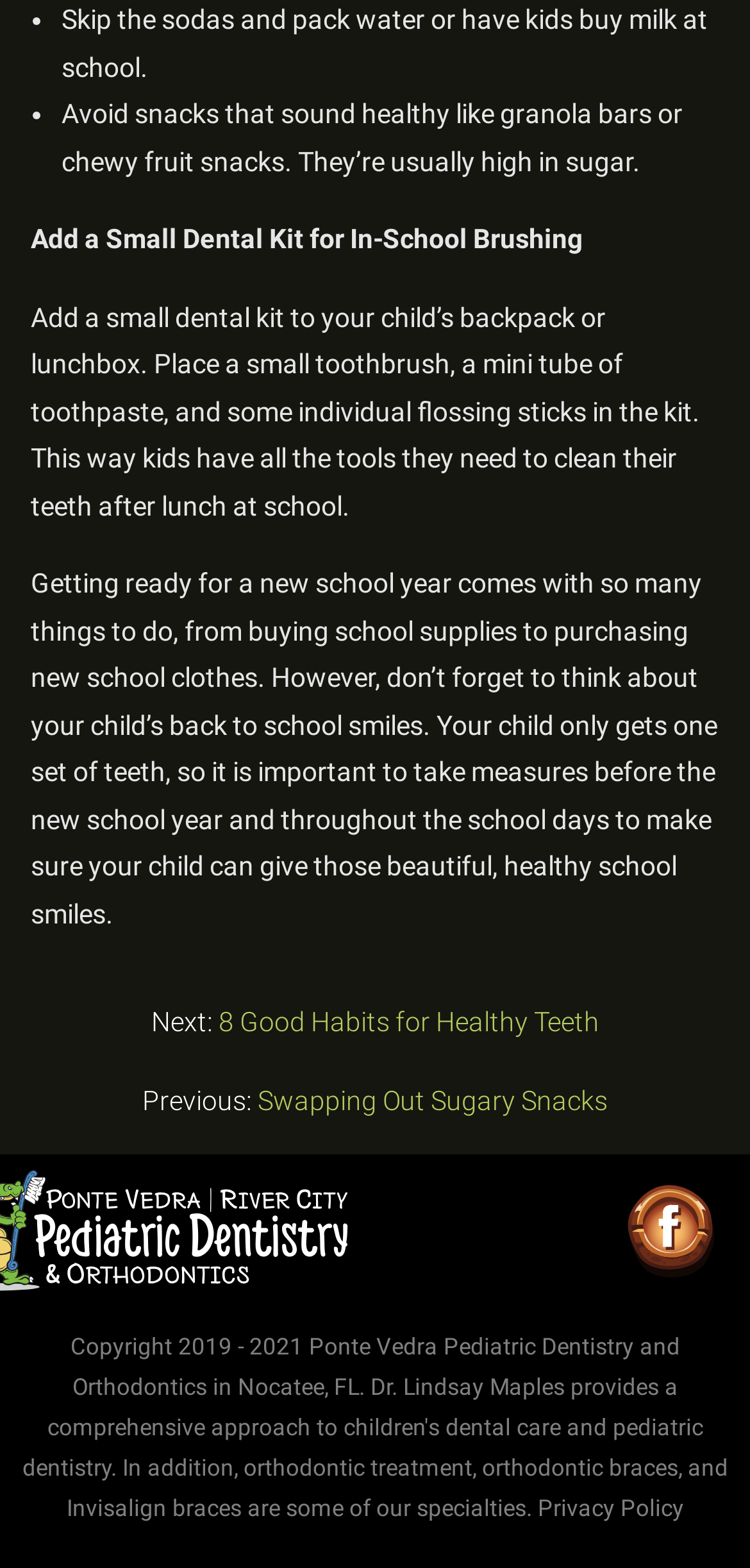What is mentioned as an alternative to traditional orthodontic braces?
Based on the image, respond with a single word or phrase.

Invisalign braces